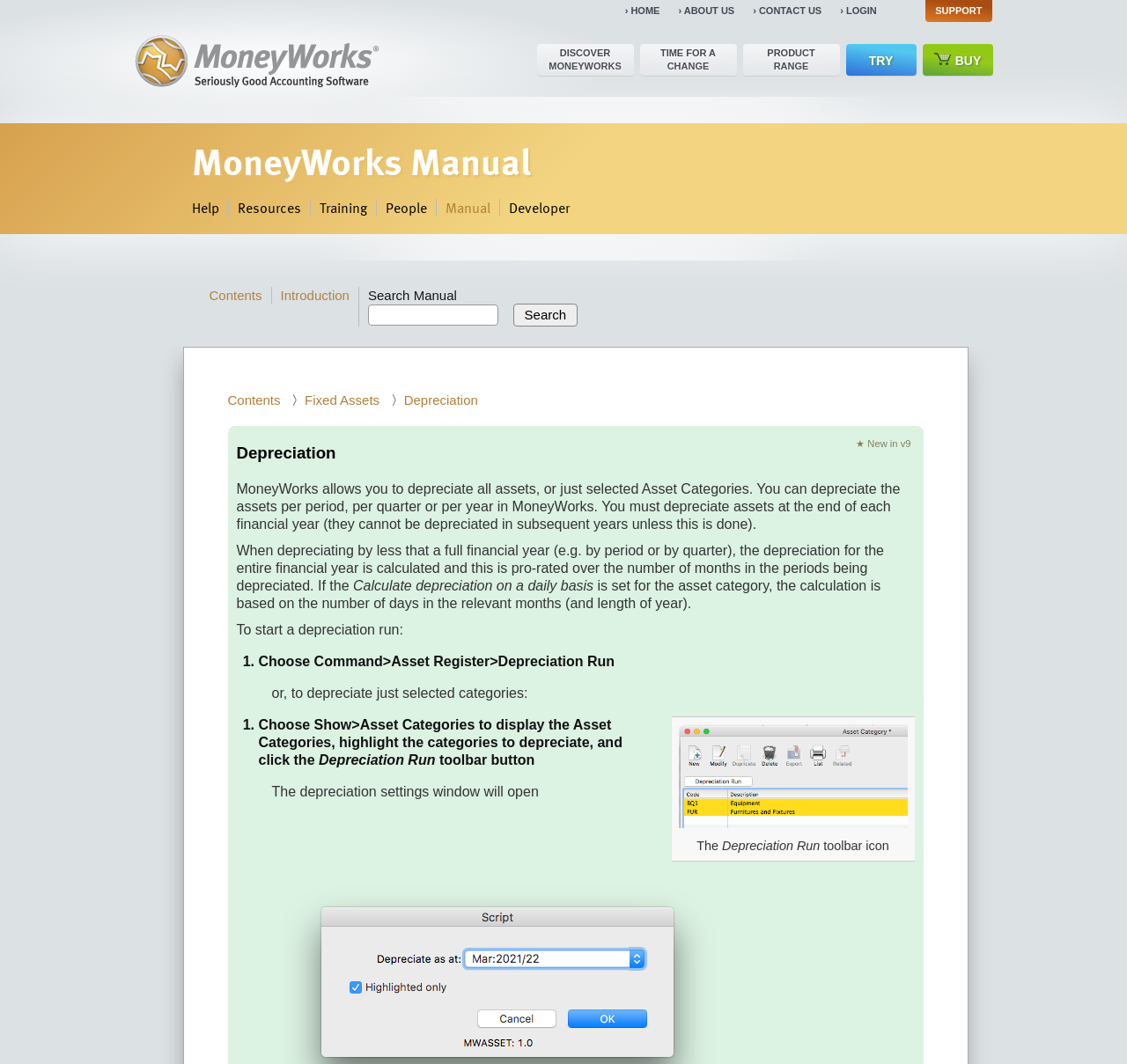How often can assets be depreciated in MoneyWorks?
Based on the image content, provide your answer in one word or a short phrase.

Per period, per quarter, or per year